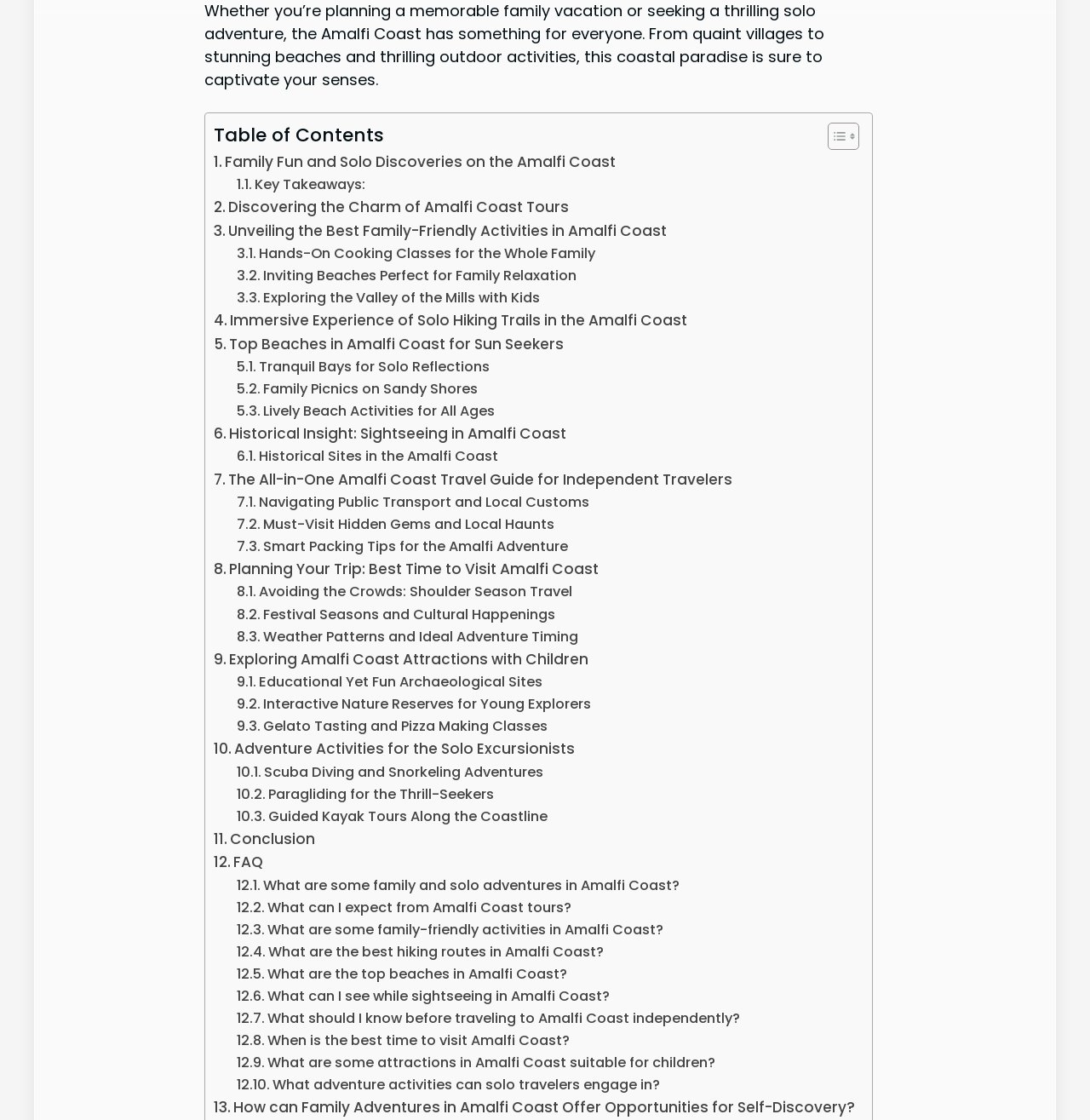What is the tone of the webpage?
Give a detailed and exhaustive answer to the question.

The tone of the webpage is informative, as it provides detailed information about the Amalfi Coast and its attractions, while also being promotional, as it aims to encourage readers to plan a trip to the region.